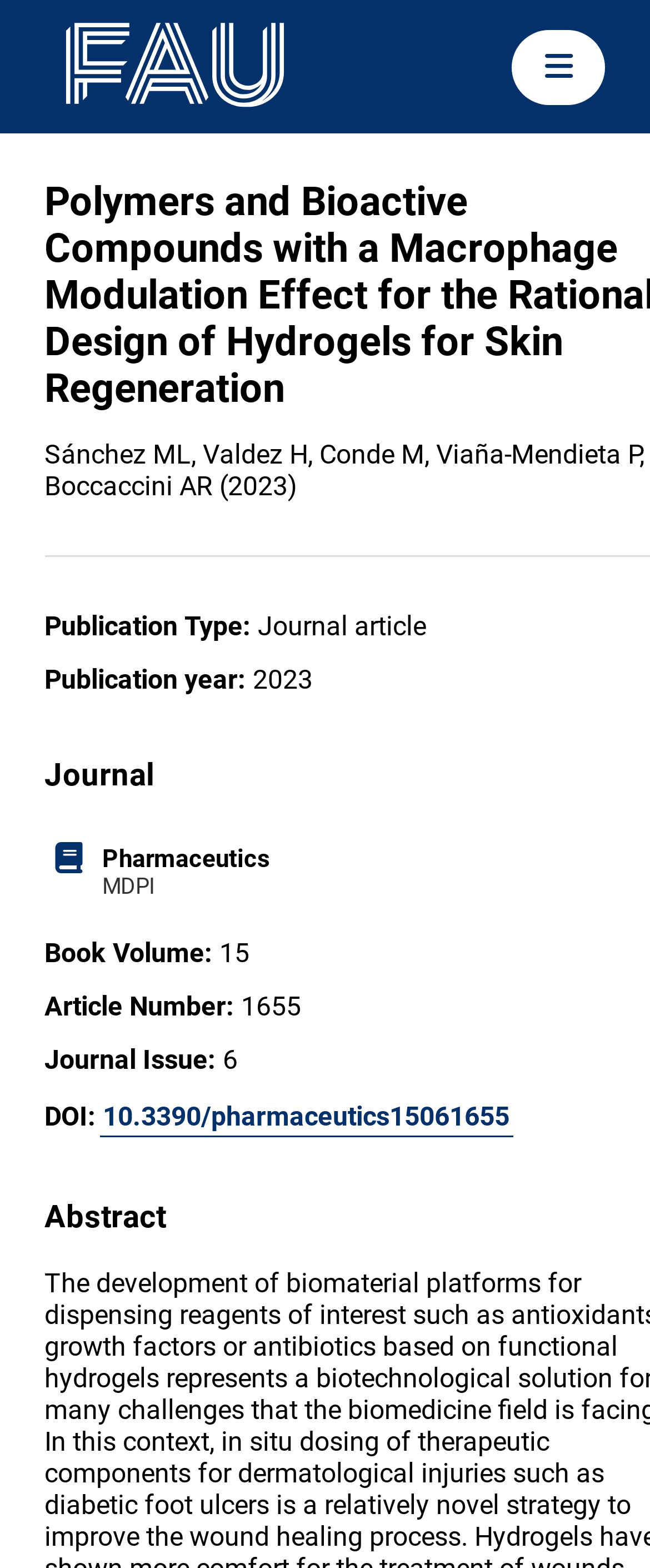Provide the bounding box coordinates for the UI element that is described as: "alt="FAU-Logo"".

[0.068, 0.001, 0.468, 0.084]